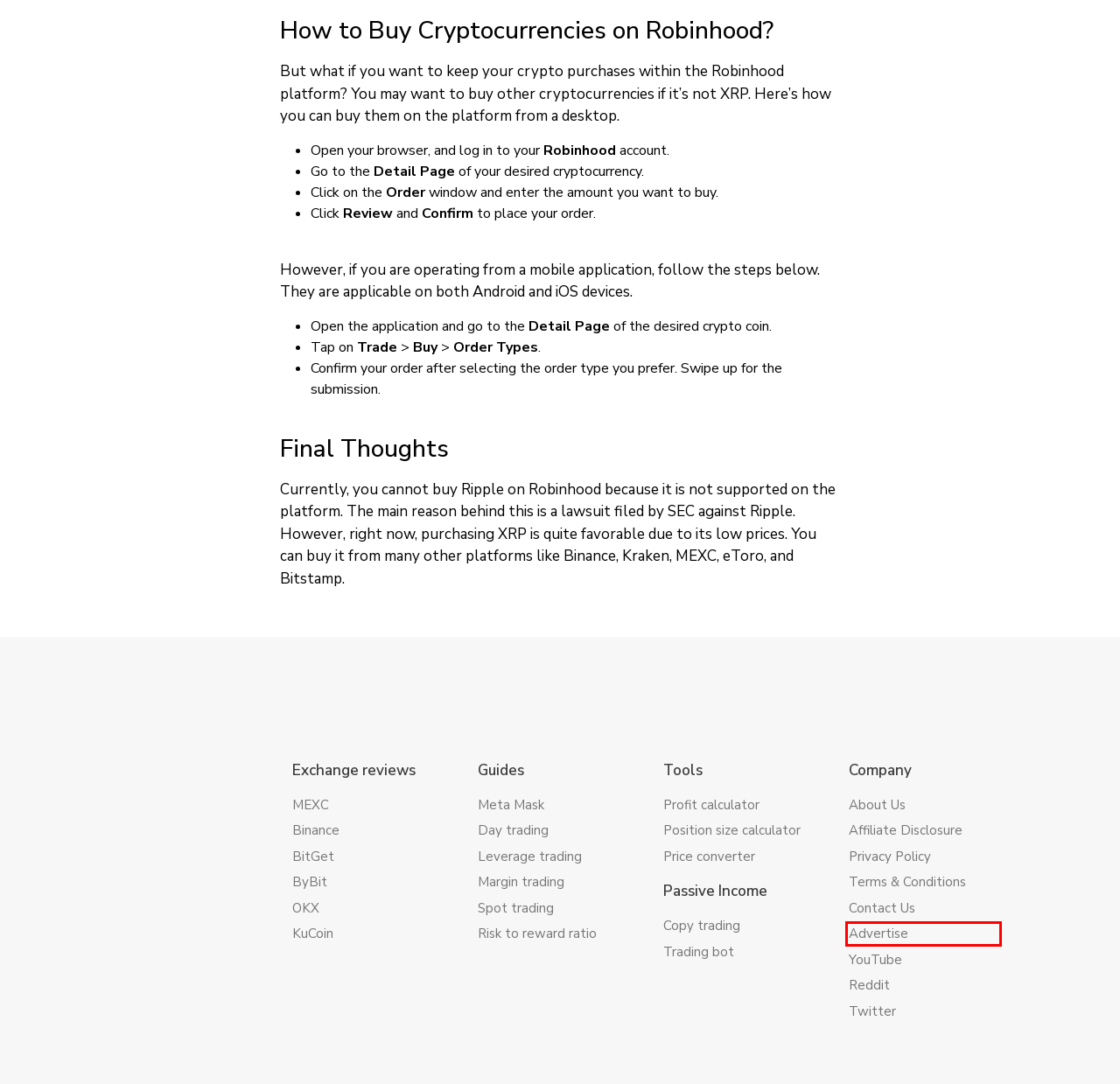You are looking at a screenshot of a webpage with a red bounding box around an element. Determine the best matching webpage description for the new webpage resulting from clicking the element in the red bounding box. Here are the descriptions:
A. 8 Best Crypto Copy Trading Softwares and Platforms 2024
B. Advertise - CryptoWinRate
C. Affiliate Disclosure - CryptoWinRate
D. BitGet Review: Is It REALLY good or NOT?
E. Risk to reward ratio – Everything you need to know! - CryptoWinRate
F. What Is Crypto Margin Trading? - CryptoWinRate
G. Privacy Policy for CryptoWinRate - CryptoWinRate
H. Bybit Review 2024: Fees, Features, Pros, Cons & More!

B